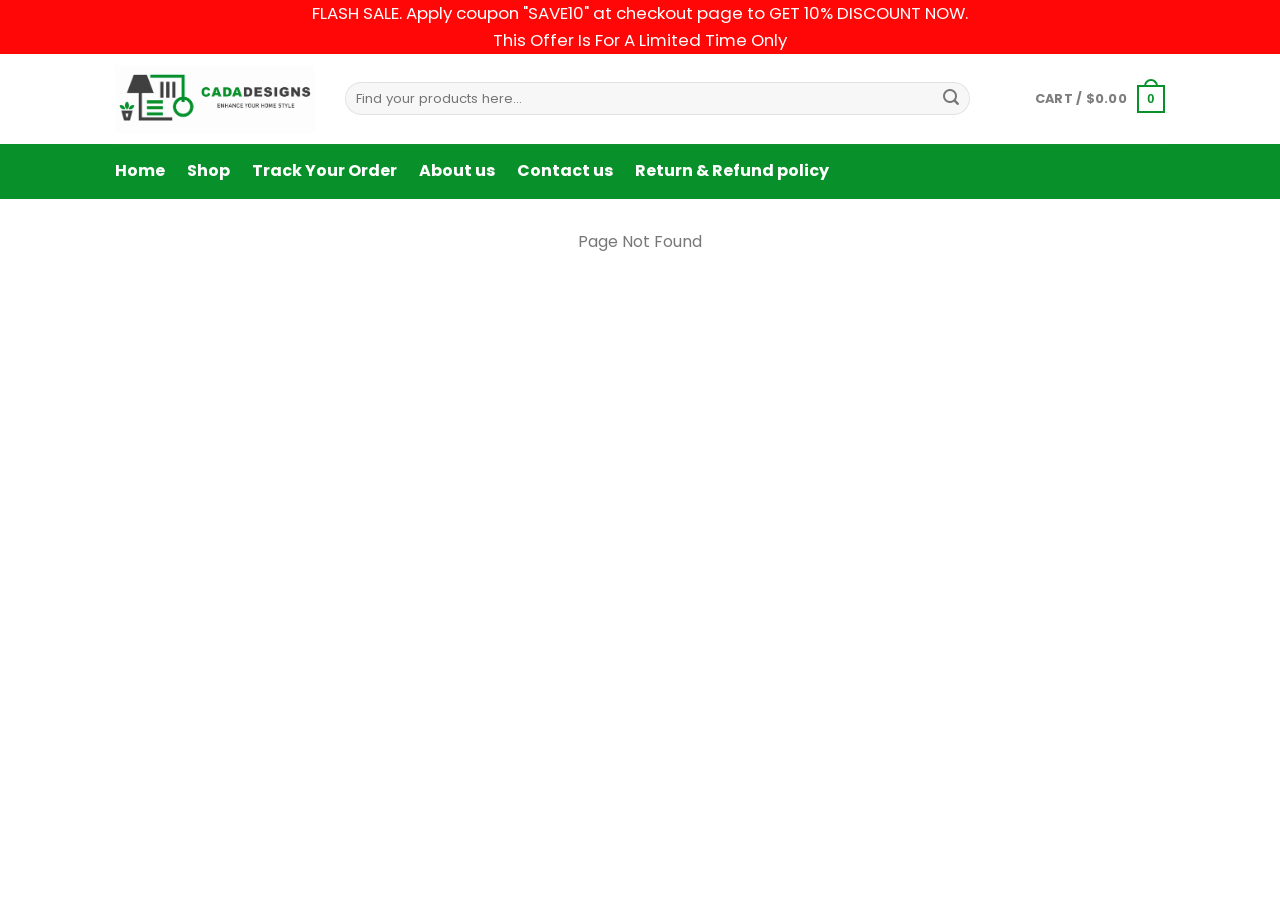Find the bounding box coordinates corresponding to the UI element with the description: "Legal Notice". The coordinates should be formatted as [left, top, right, bottom], with values as floats between 0 and 1.

None